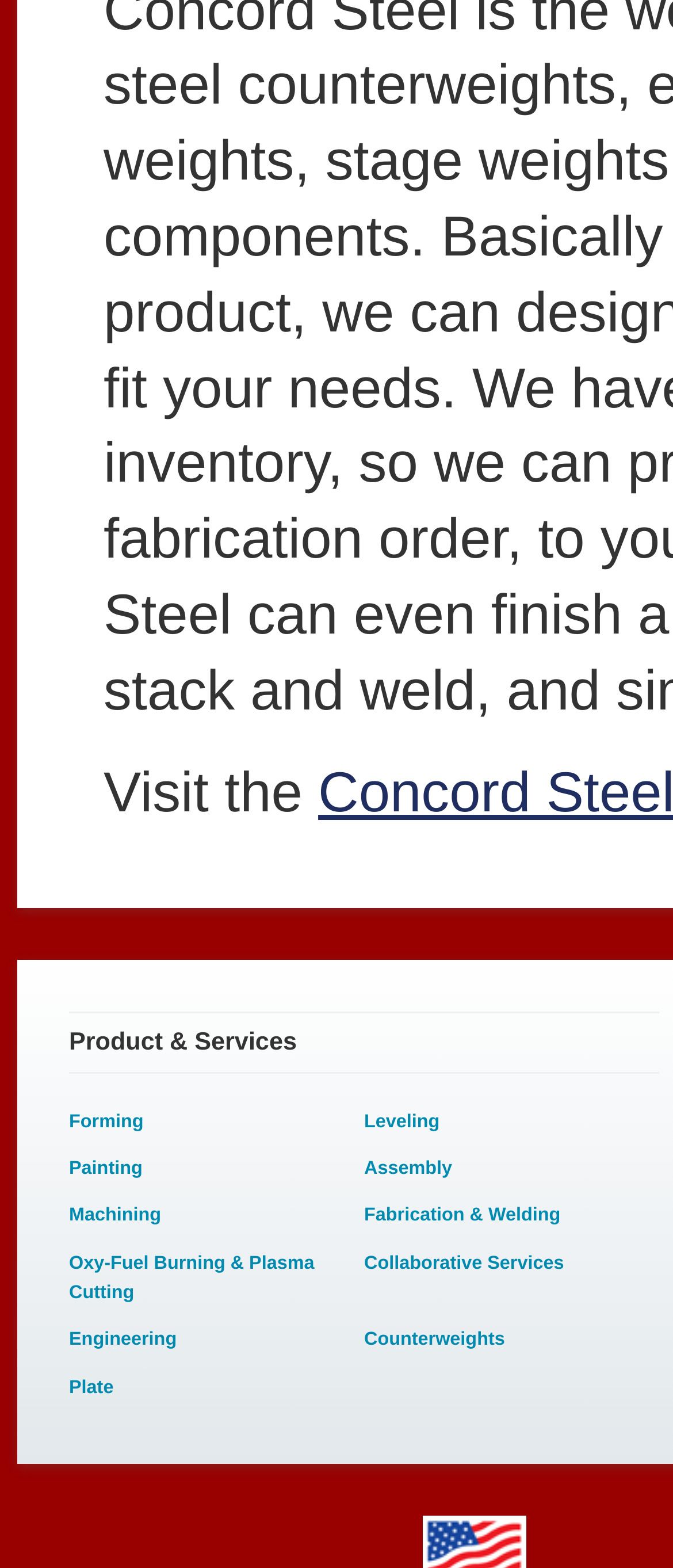Identify the bounding box coordinates of the clickable region necessary to fulfill the following instruction: "Go to Facebook". The bounding box coordinates should be four float numbers between 0 and 1, i.e., [left, top, right, bottom].

None